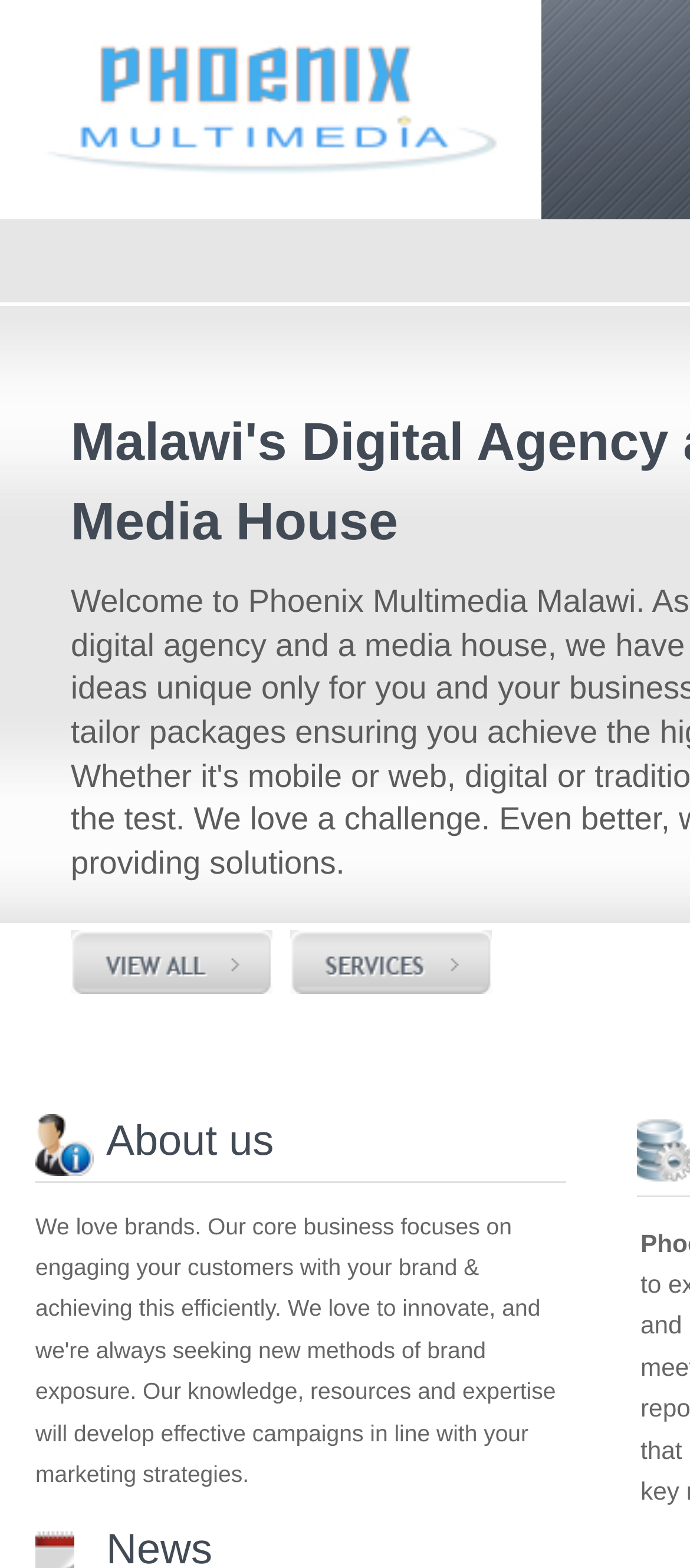Describe all visible elements and their arrangement on the webpage.

The webpage is about Phoenix Multimedia Malawi, a digital agency and media house in Malawi. At the top left corner, there is a logo image of Phoenix Multimedia Malawi, accompanied by a link with the same name. 

Below the logo, there are two buttons, one on the left and one on the right, both with an image and a link labeled as "button". 

Further down, there is a heading titled "About us", which is located near the top right corner of the page.